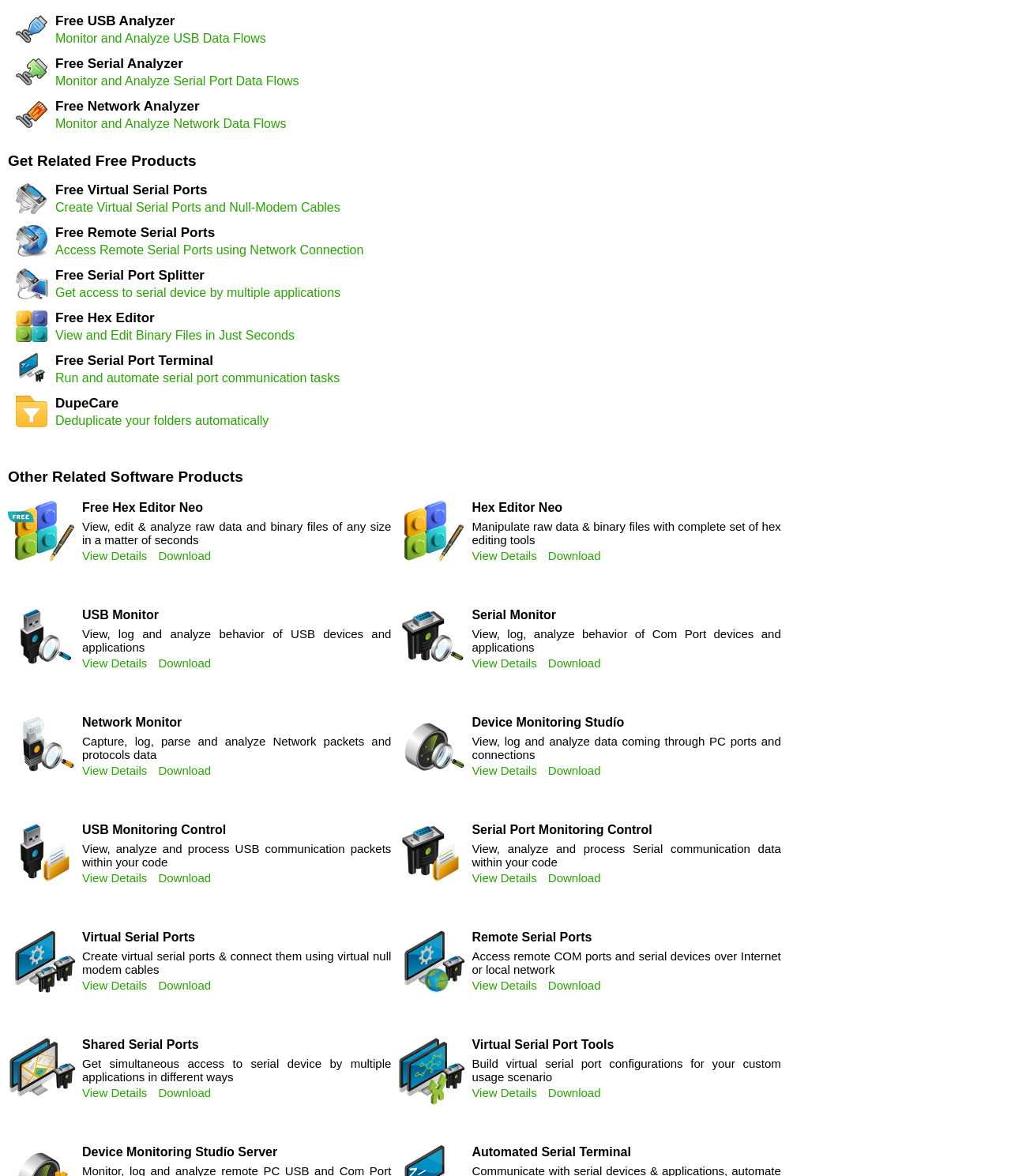Specify the bounding box coordinates of the region I need to click to perform the following instruction: "Get Related Free Products". The coordinates must be four float numbers in the range of 0 to 1, i.e., [left, top, right, bottom].

[0.008, 0.13, 0.779, 0.144]